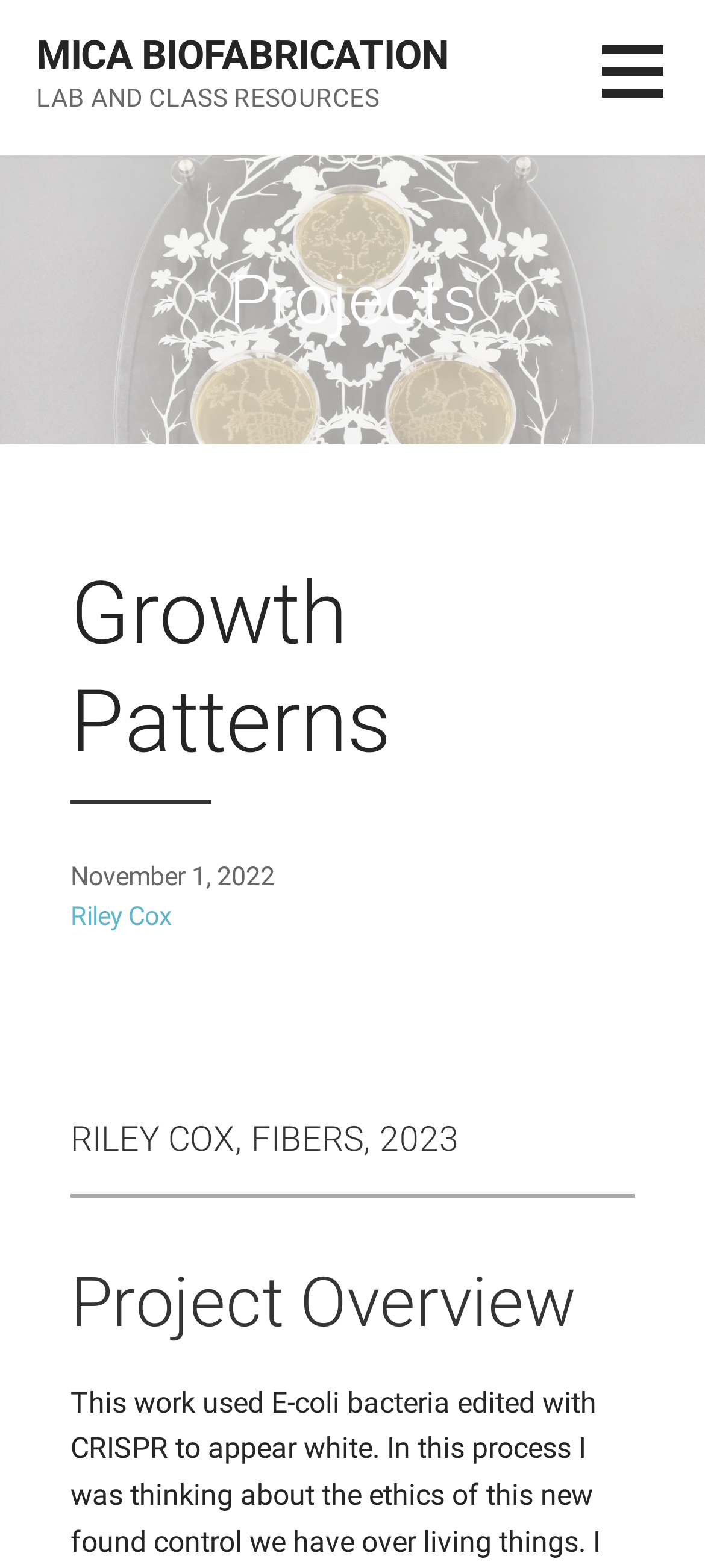Answer briefly with one word or phrase:
How many separators are under the 'Projects' section?

1